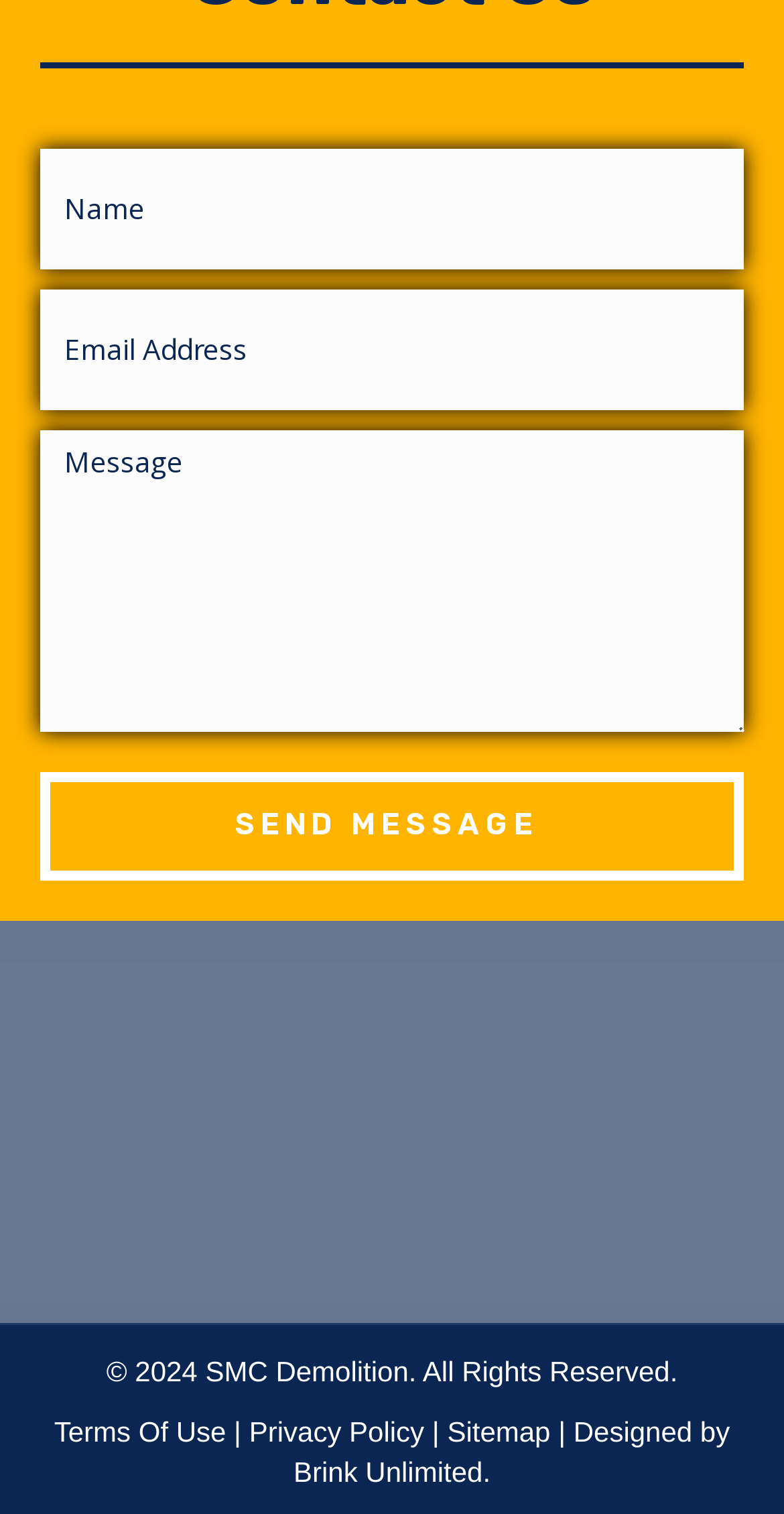Please identify the bounding box coordinates of the clickable region that I should interact with to perform the following instruction: "enter message". The coordinates should be expressed as four float numbers between 0 and 1, i.e., [left, top, right, bottom].

[0.051, 0.284, 0.949, 0.483]